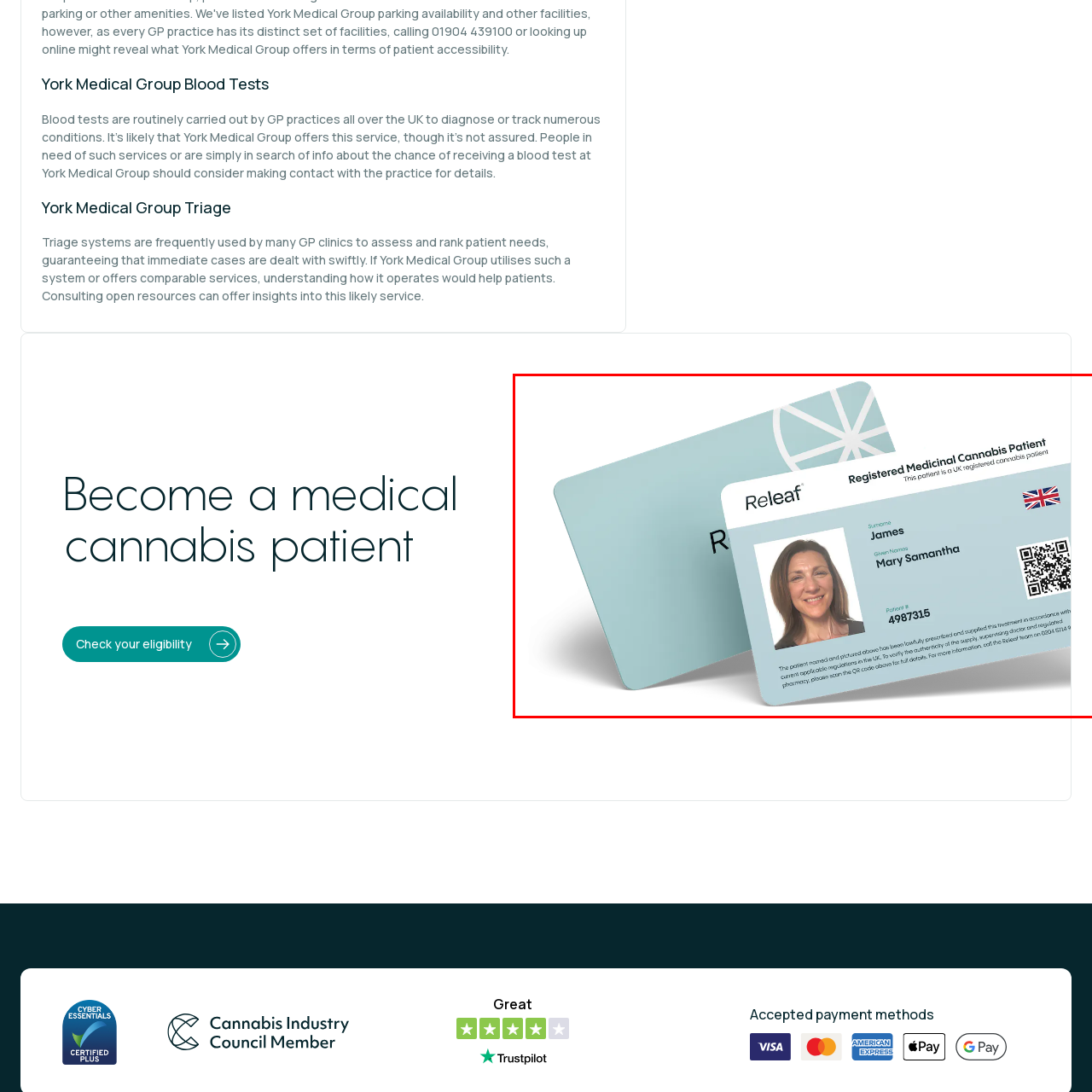Refer to the section enclosed in the red box, What is the purpose of the QR code? Please answer briefly with a single word or phrase.

Provides further information